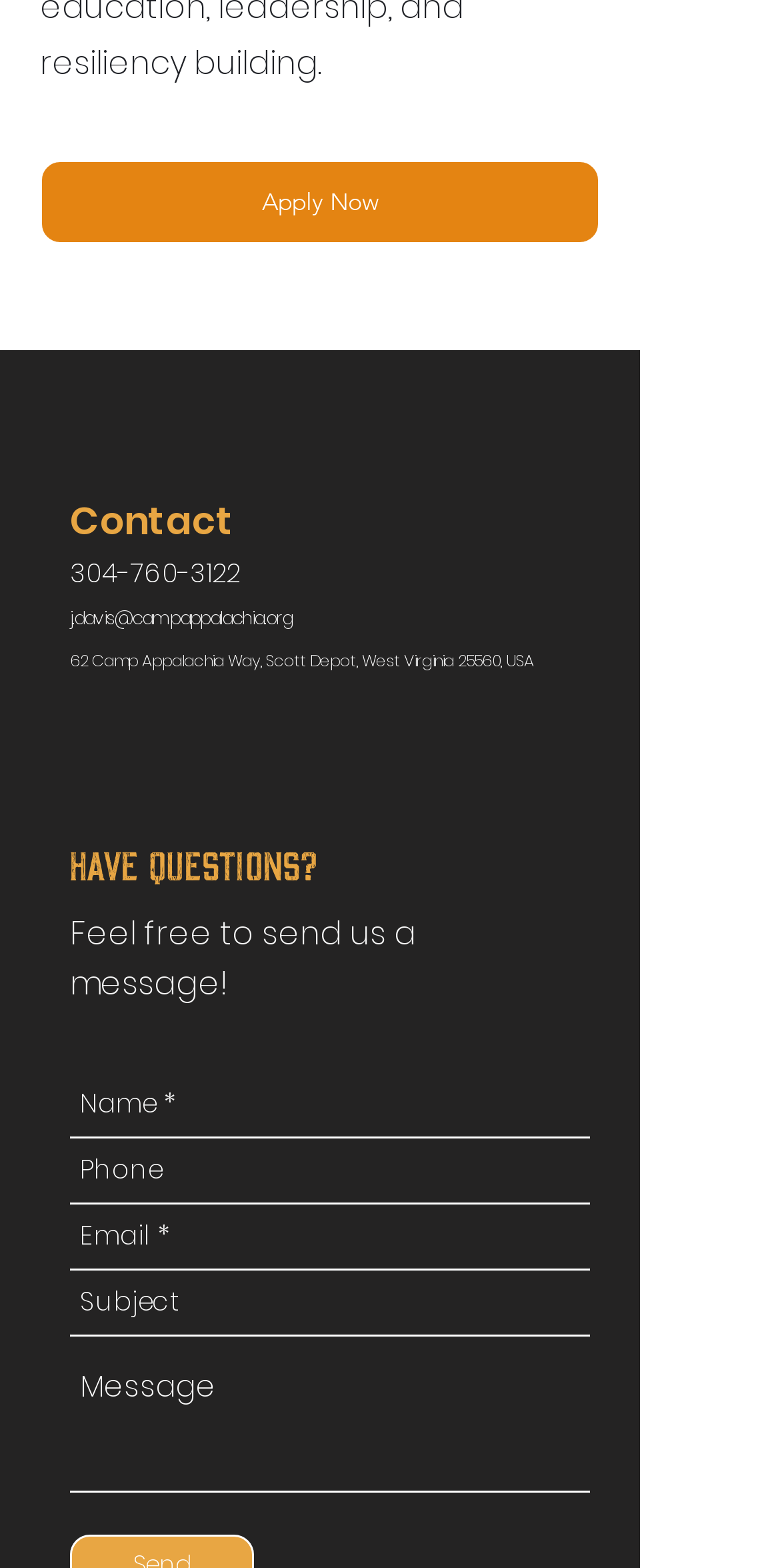Please determine the bounding box coordinates of the clickable area required to carry out the following instruction: "view enterprise". The coordinates must be four float numbers between 0 and 1, represented as [left, top, right, bottom].

None